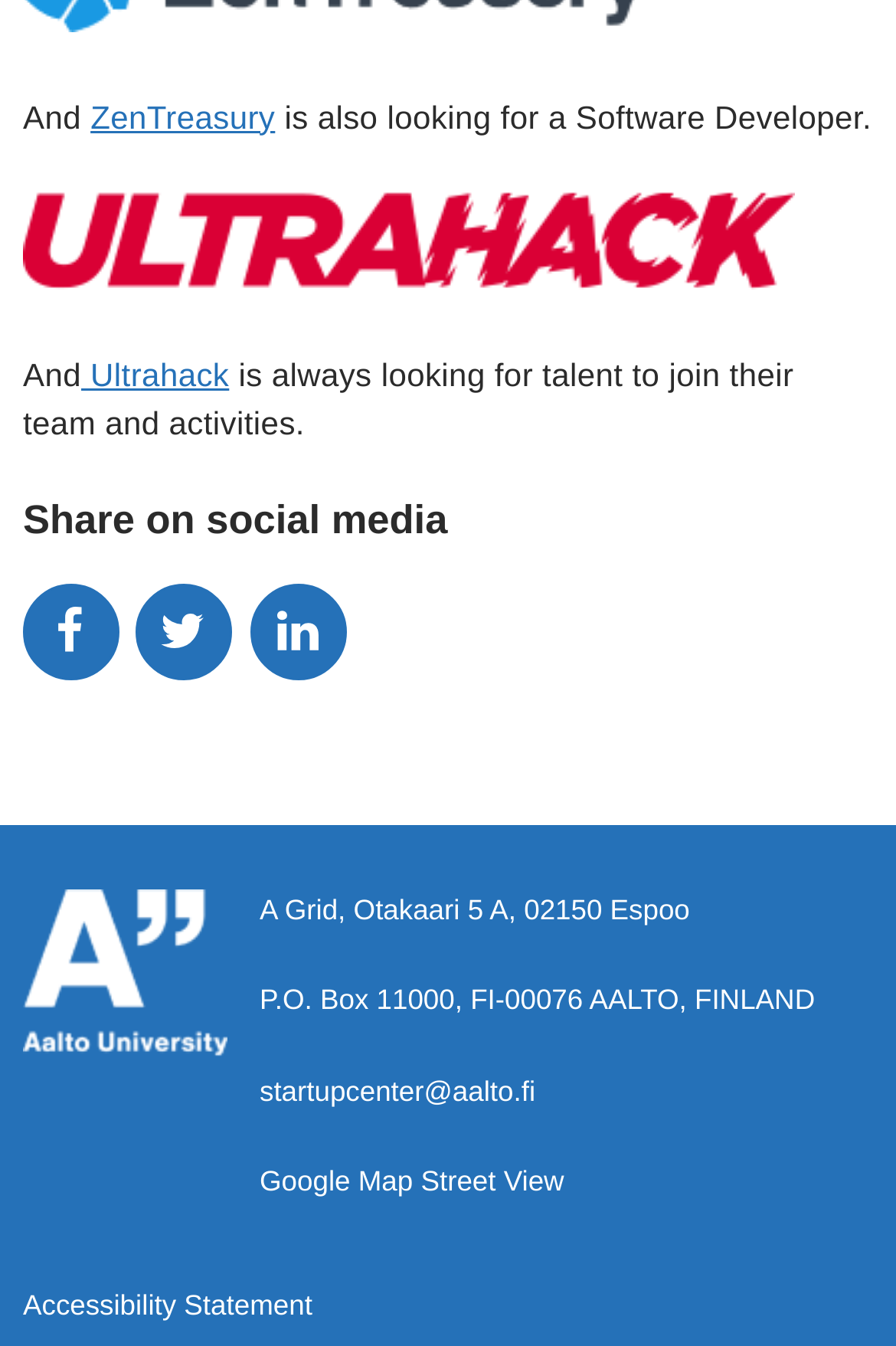What is the address of the organization?
Using the image as a reference, answer the question with a short word or phrase.

A Grid, Otakaari 5 A, 02150 Espoo